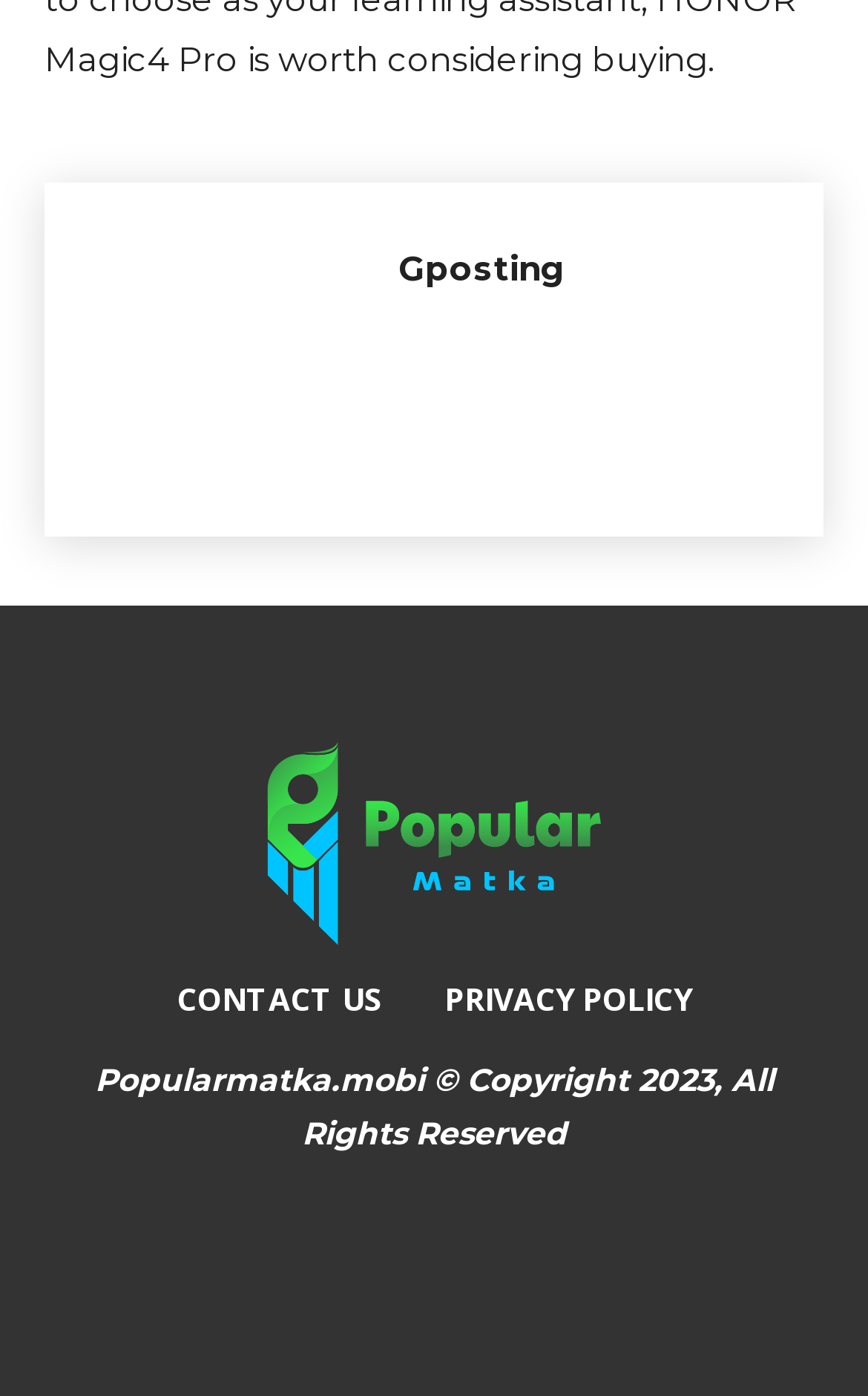Given the webpage screenshot, identify the bounding box of the UI element that matches this description: "Gposting".

[0.459, 0.175, 0.651, 0.208]